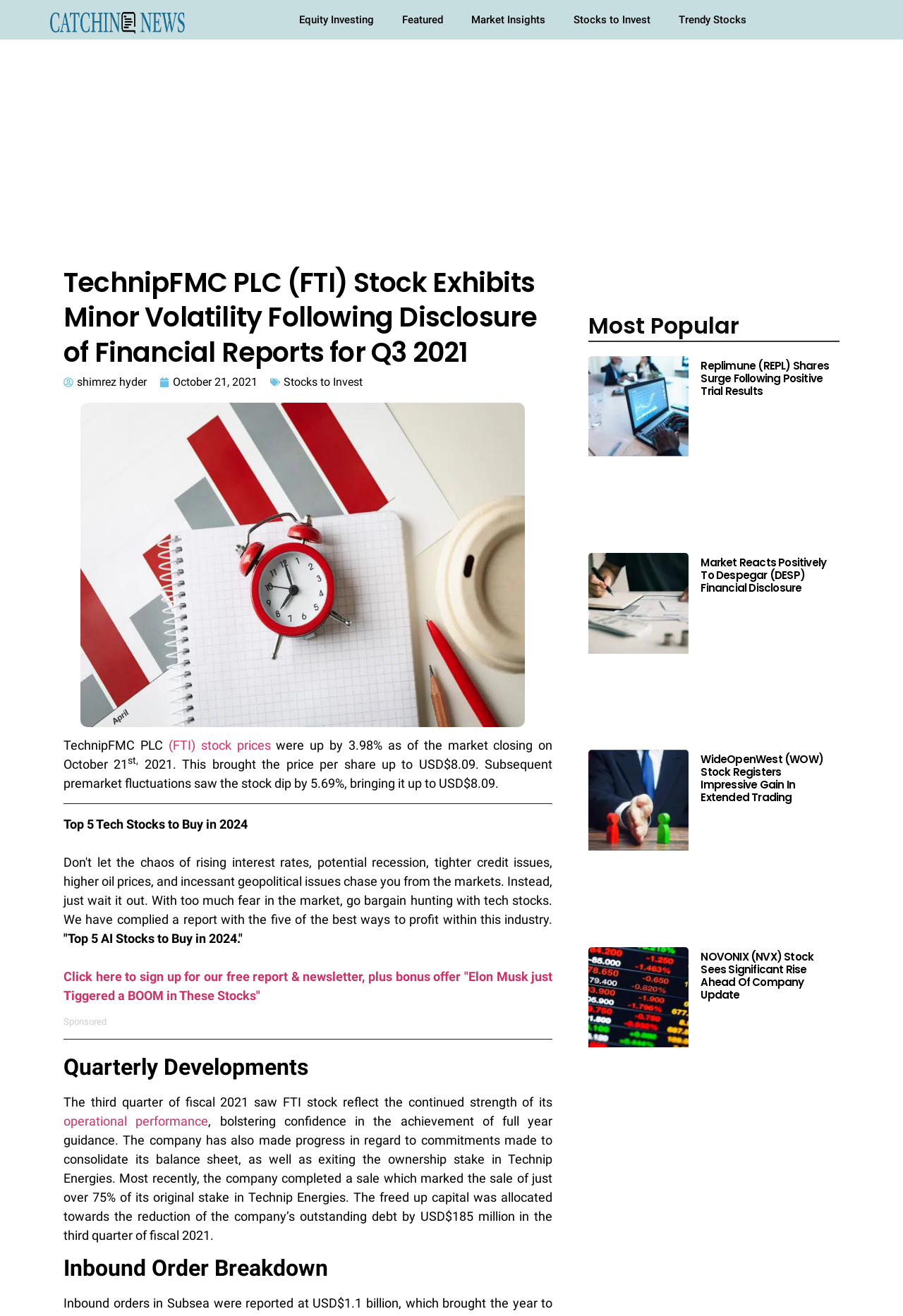Refer to the image and provide an in-depth answer to the question: 
What is the title of the section that discusses the company's operational performance?

The section that discusses the company's operational performance is titled 'Quarterly Developments', which is a heading on the webpage.